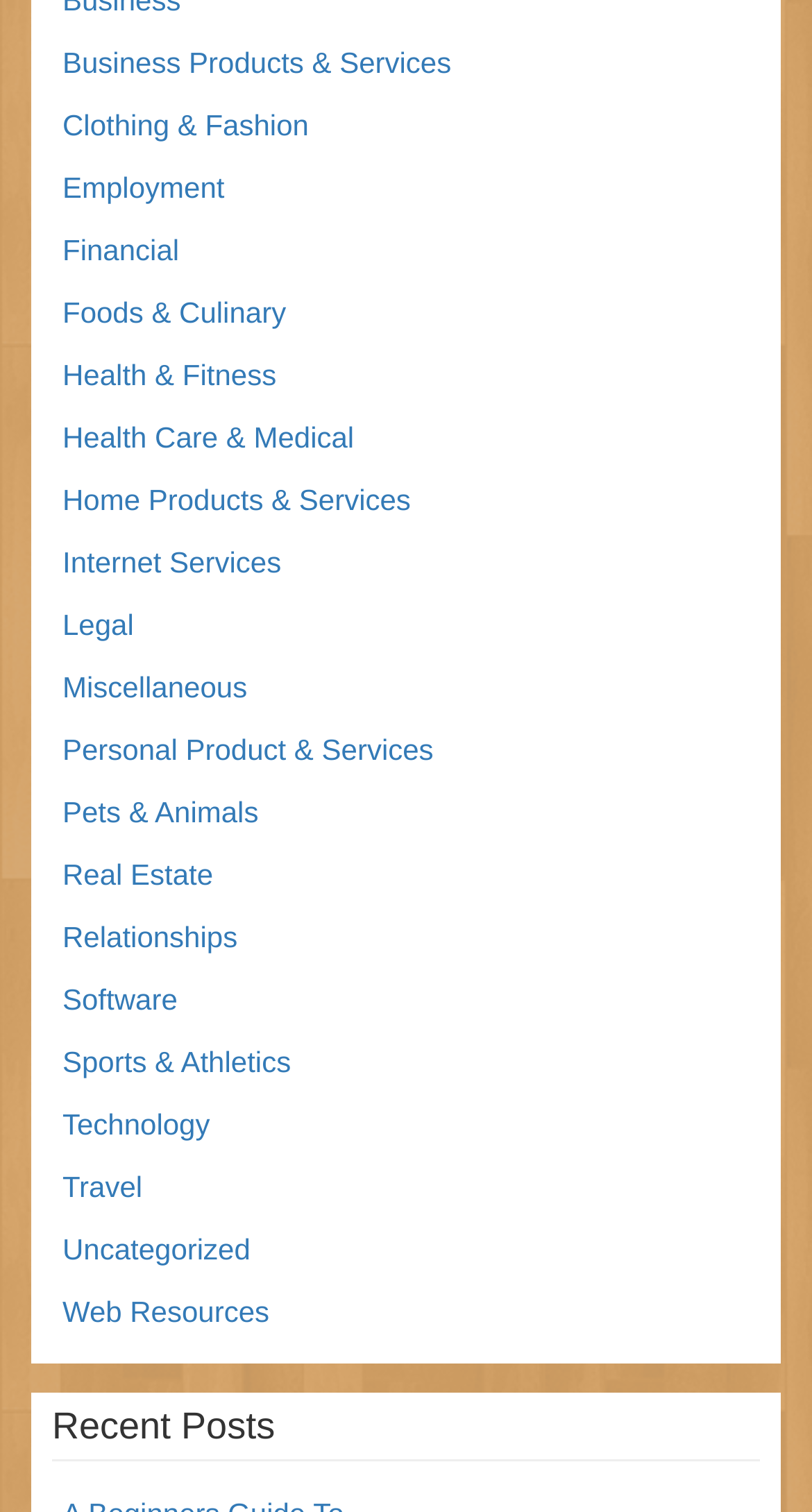Specify the bounding box coordinates of the area that needs to be clicked to achieve the following instruction: "View Recent Posts".

[0.064, 0.921, 0.936, 0.967]